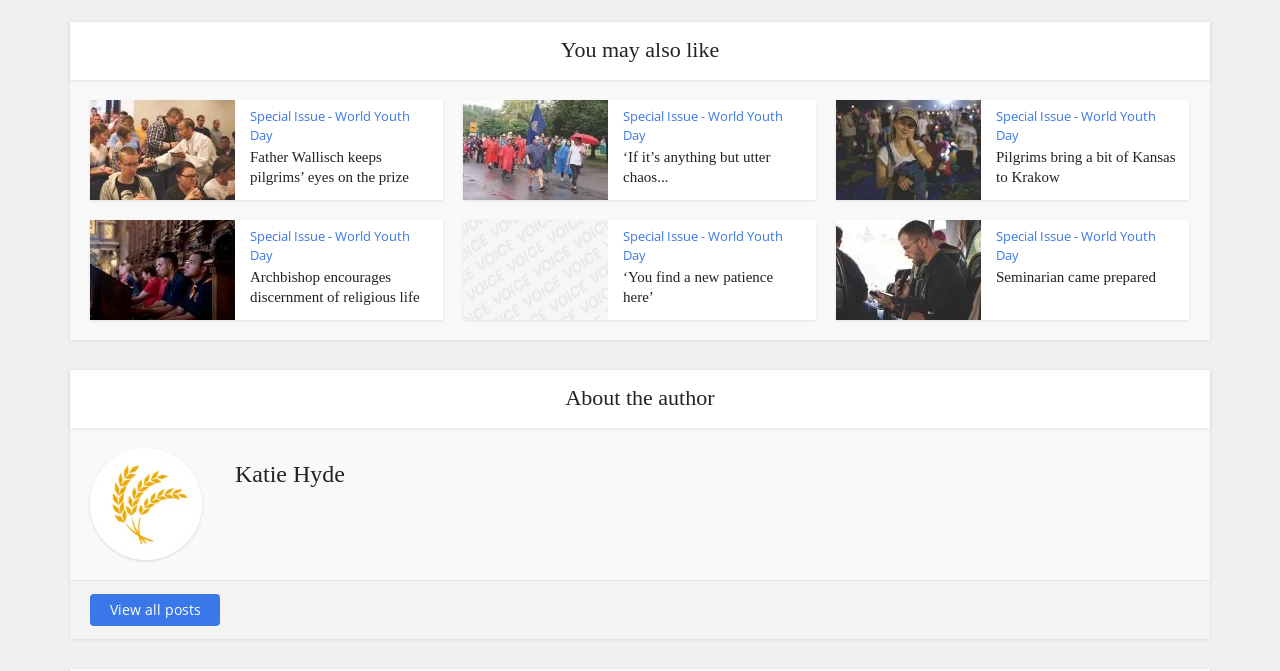Can you find the bounding box coordinates for the element to click on to achieve the instruction: "View all posts by Katie Hyde"?

[0.07, 0.885, 0.172, 0.933]